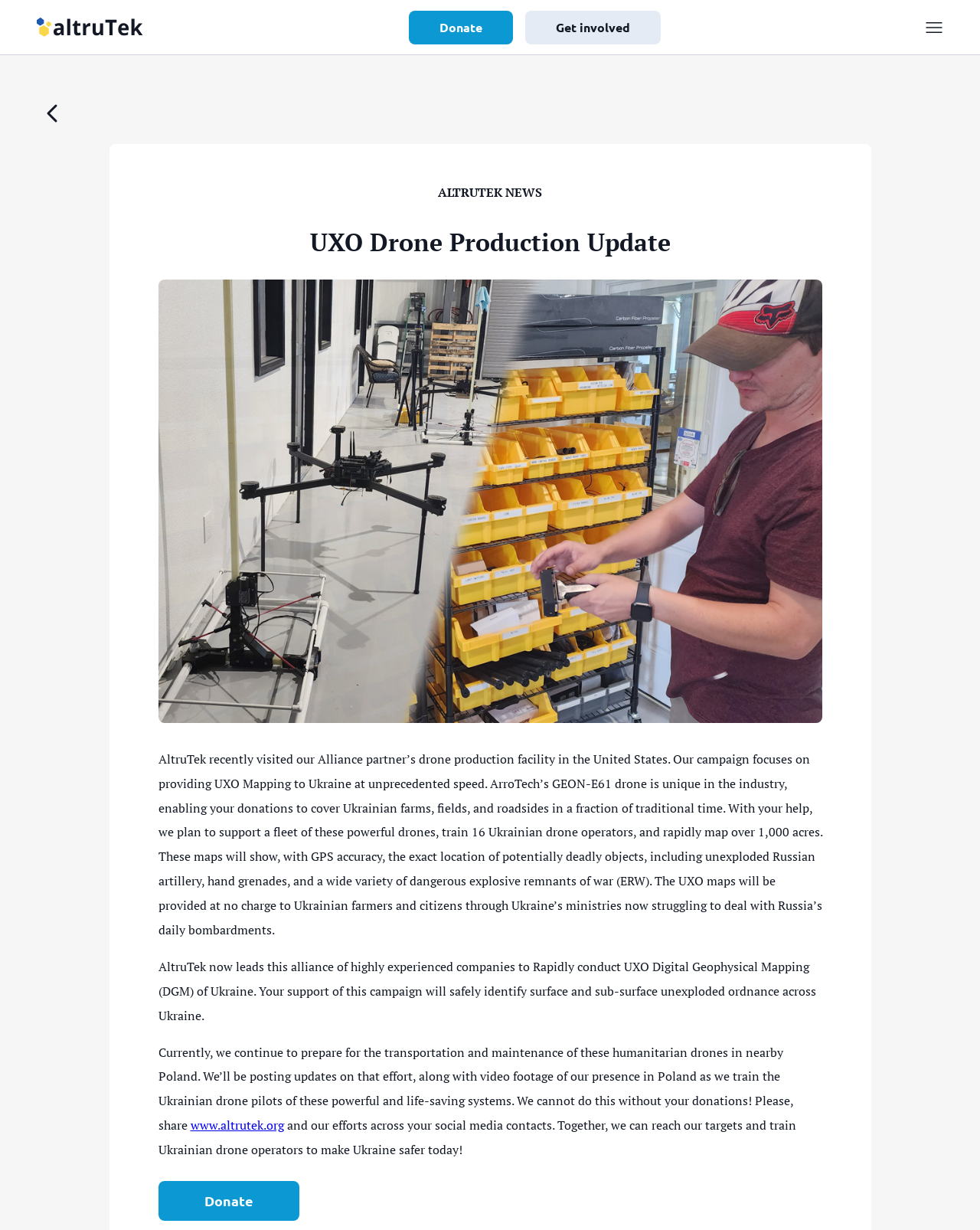Provide the bounding box coordinates of the HTML element described as: "Get involved". The bounding box coordinates should be four float numbers between 0 and 1, i.e., [left, top, right, bottom].

[0.536, 0.008, 0.674, 0.036]